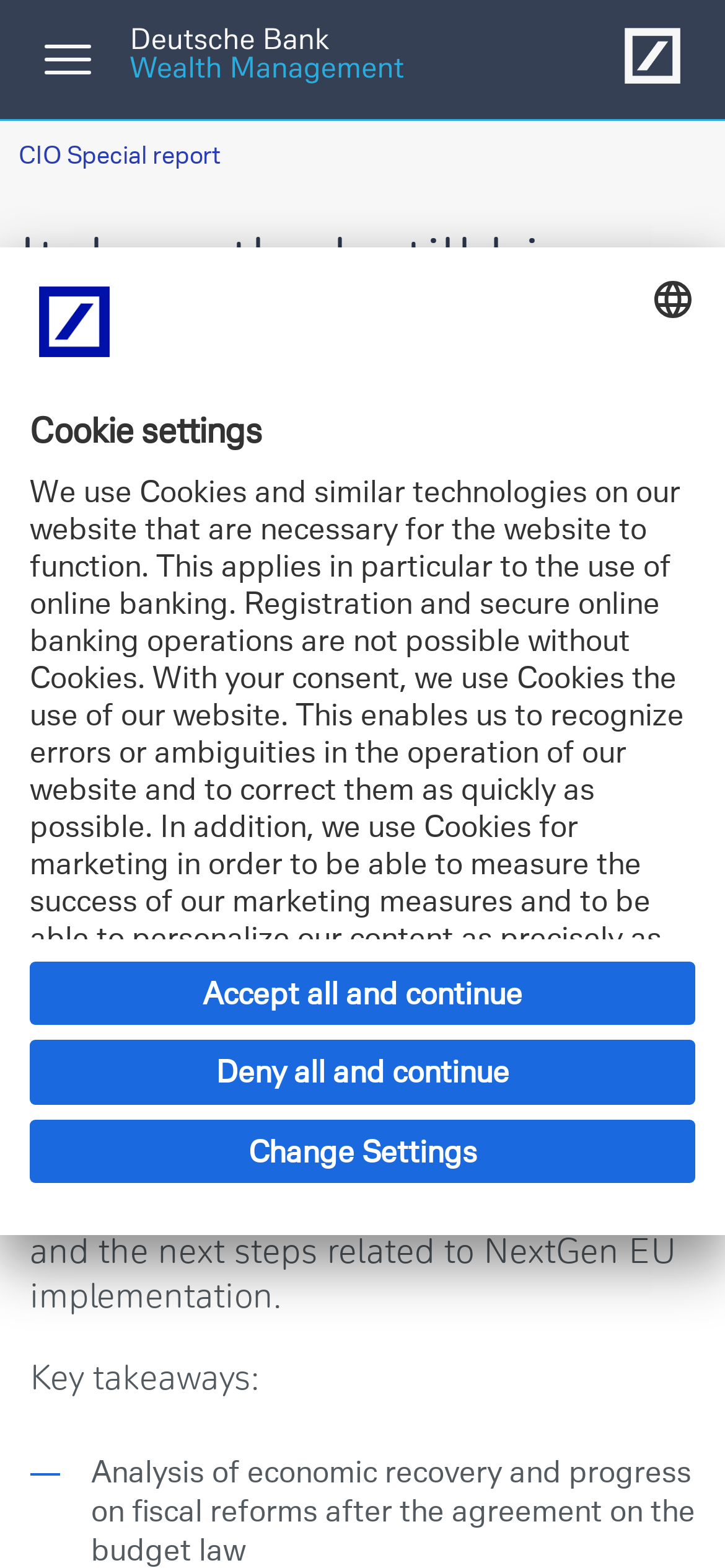Please provide a comprehensive answer to the question below using the information from the image: What is the topic of the CIO Special report?

I determined this answer by reading the headings on the webpage, specifically the 'CIO Special report' and 'Italy: outlook still hinges on fiscal reforms' headings, which indicate that the report is about Italy's economy.